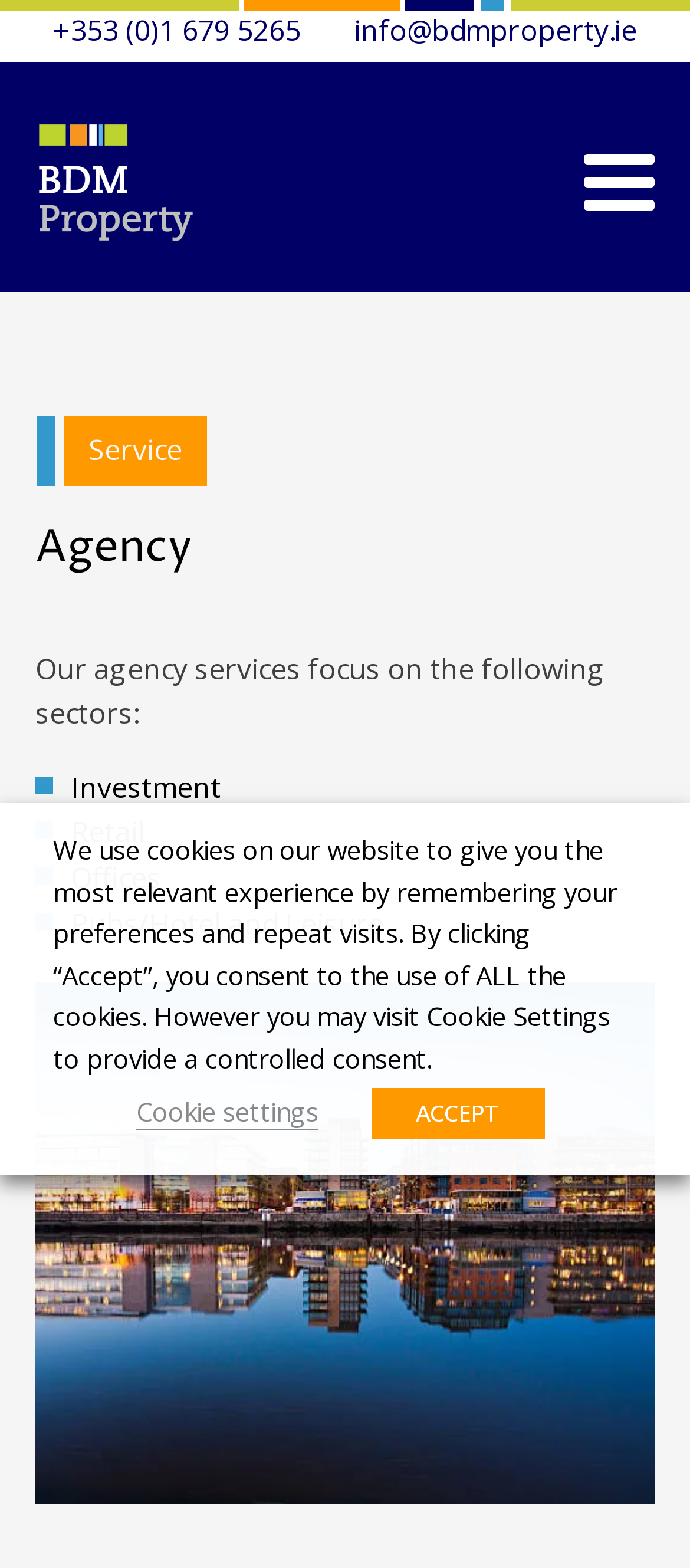Respond to the question below with a single word or phrase: What sectors does BDM Properties focus on?

Investment, Retail, Offices, Pubs/Hotel and Leisure